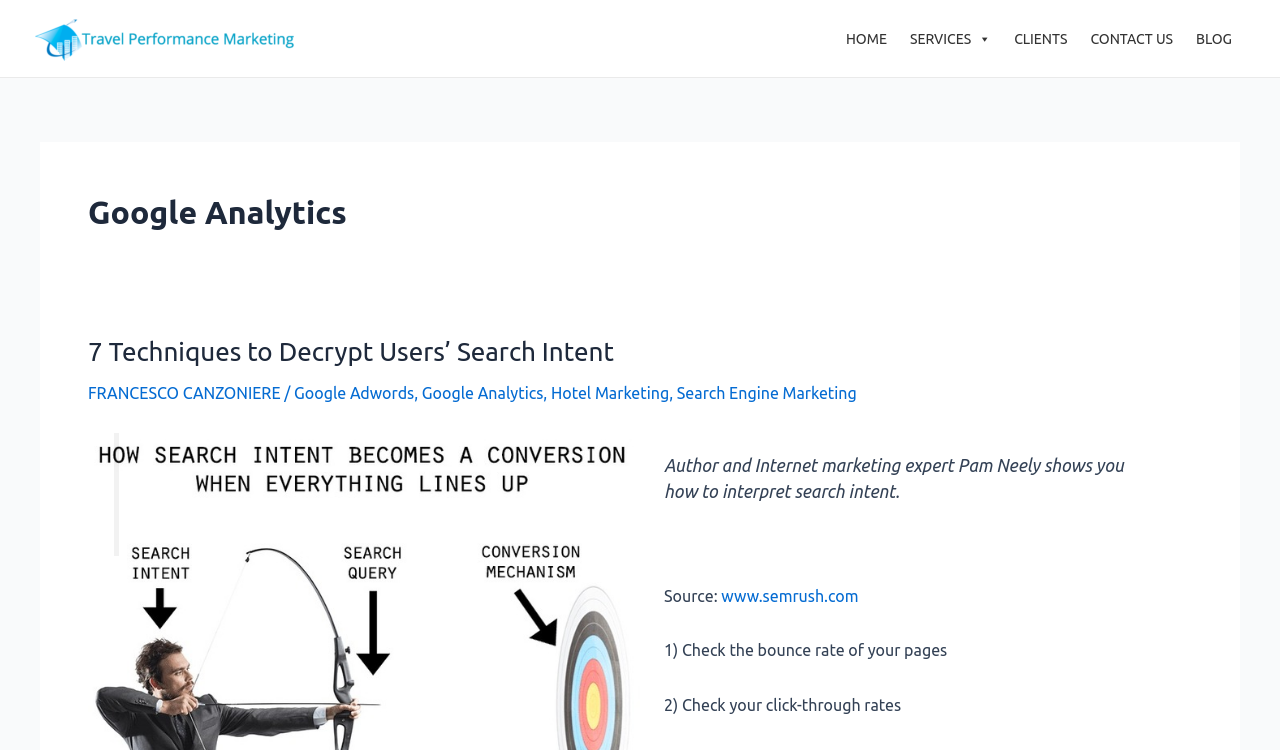Identify the bounding box coordinates of the specific part of the webpage to click to complete this instruction: "Learn about the company".

None